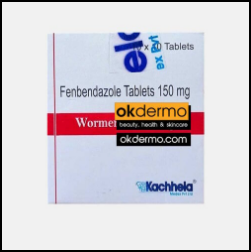Respond with a single word or phrase to the following question:
What is the name of the brand associated with okdermo?

Wormentel